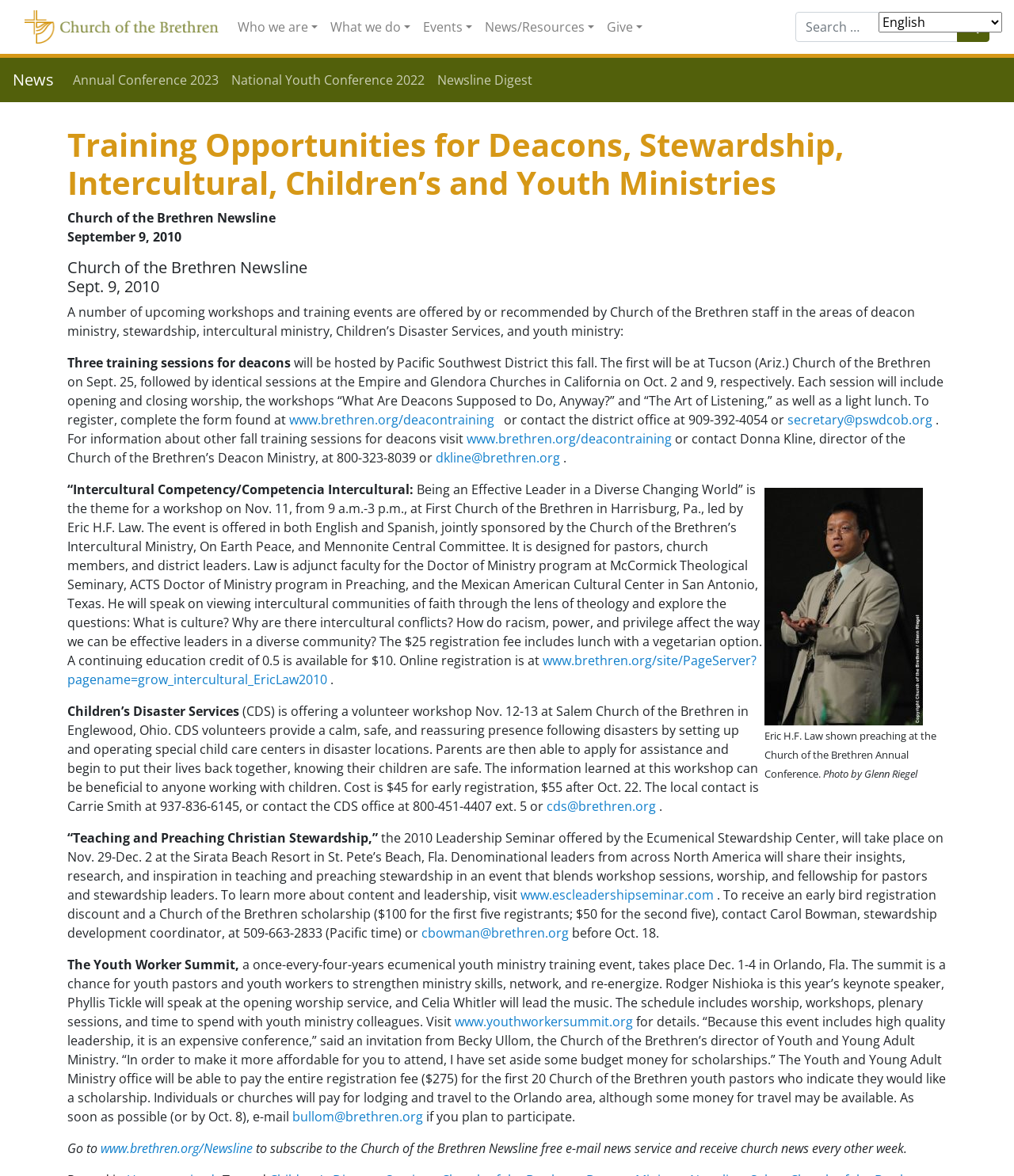Please respond to the question using a single word or phrase:
How many links are in the top navigation menu?

6